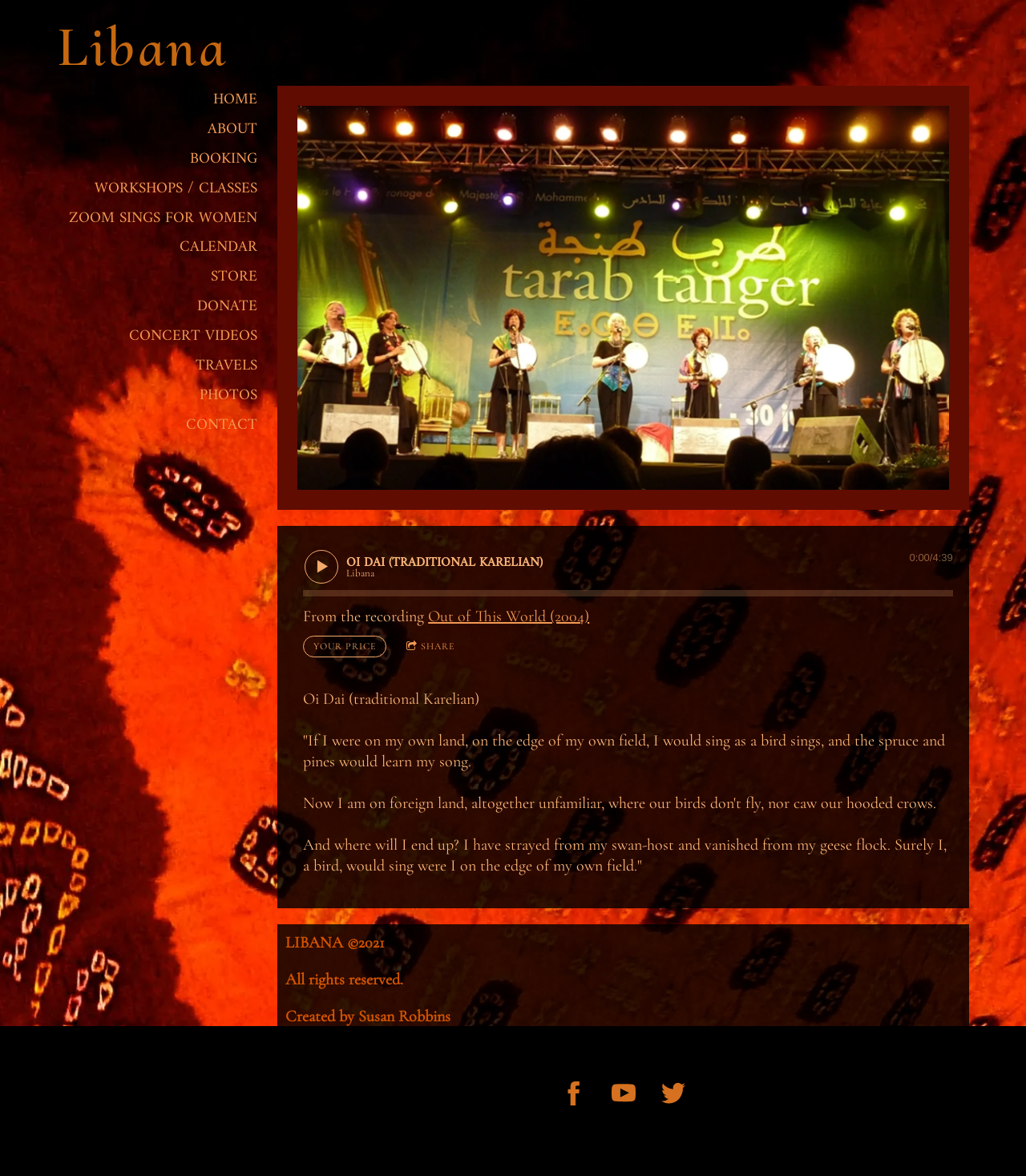Provide a single word or phrase to answer the given question: 
What is the name of the album?

Out of This World